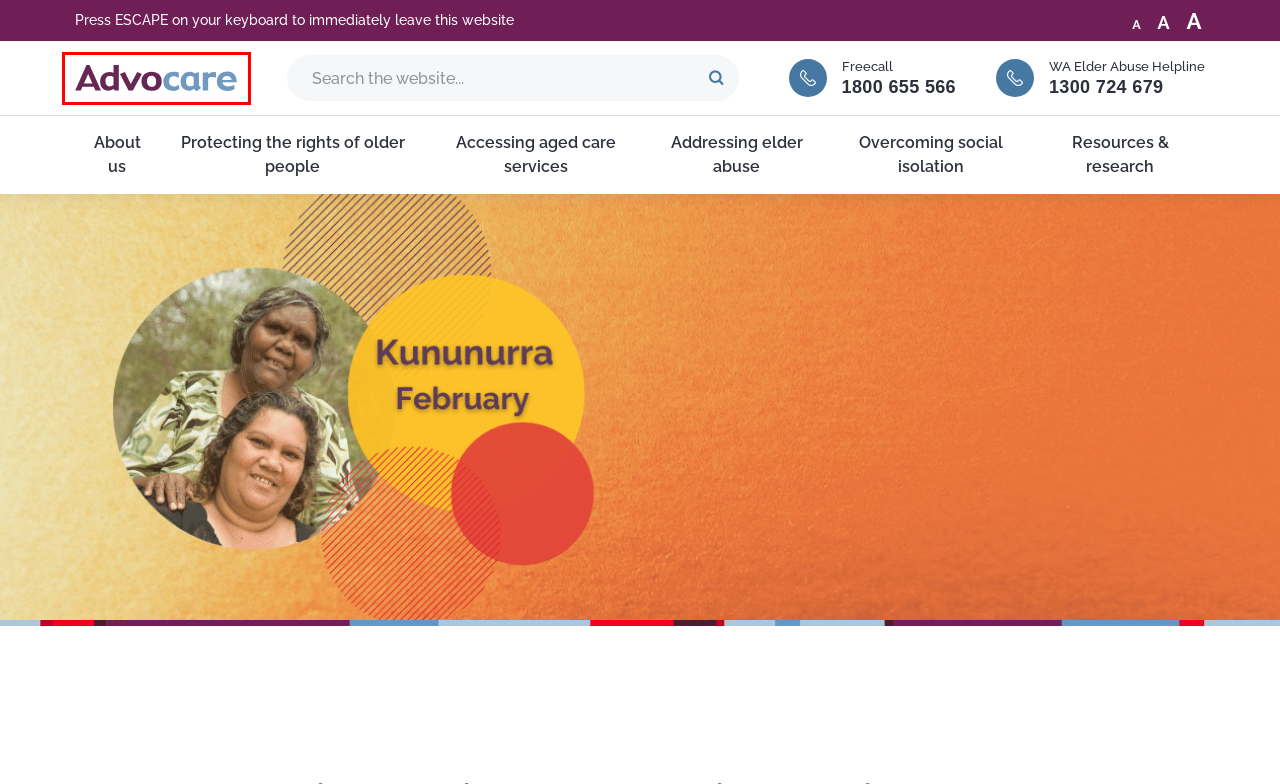You have a screenshot of a webpage with an element surrounded by a red bounding box. Choose the webpage description that best describes the new page after clicking the element inside the red bounding box. Here are the candidates:
A. About Us – Advocare
B. Weather - Australia 7 Day Forecasts & Weather Radar | Weatherzone
C. Overcoming Social Isolation – Advocare
D. Addressing Elder Abuse – Advocare
E. Resources – Advocare
F. Accessing aged care services – Advocare
G. Protecting the rights of Older People – Advocare
H. Advocare – Empowering older people in WA

H